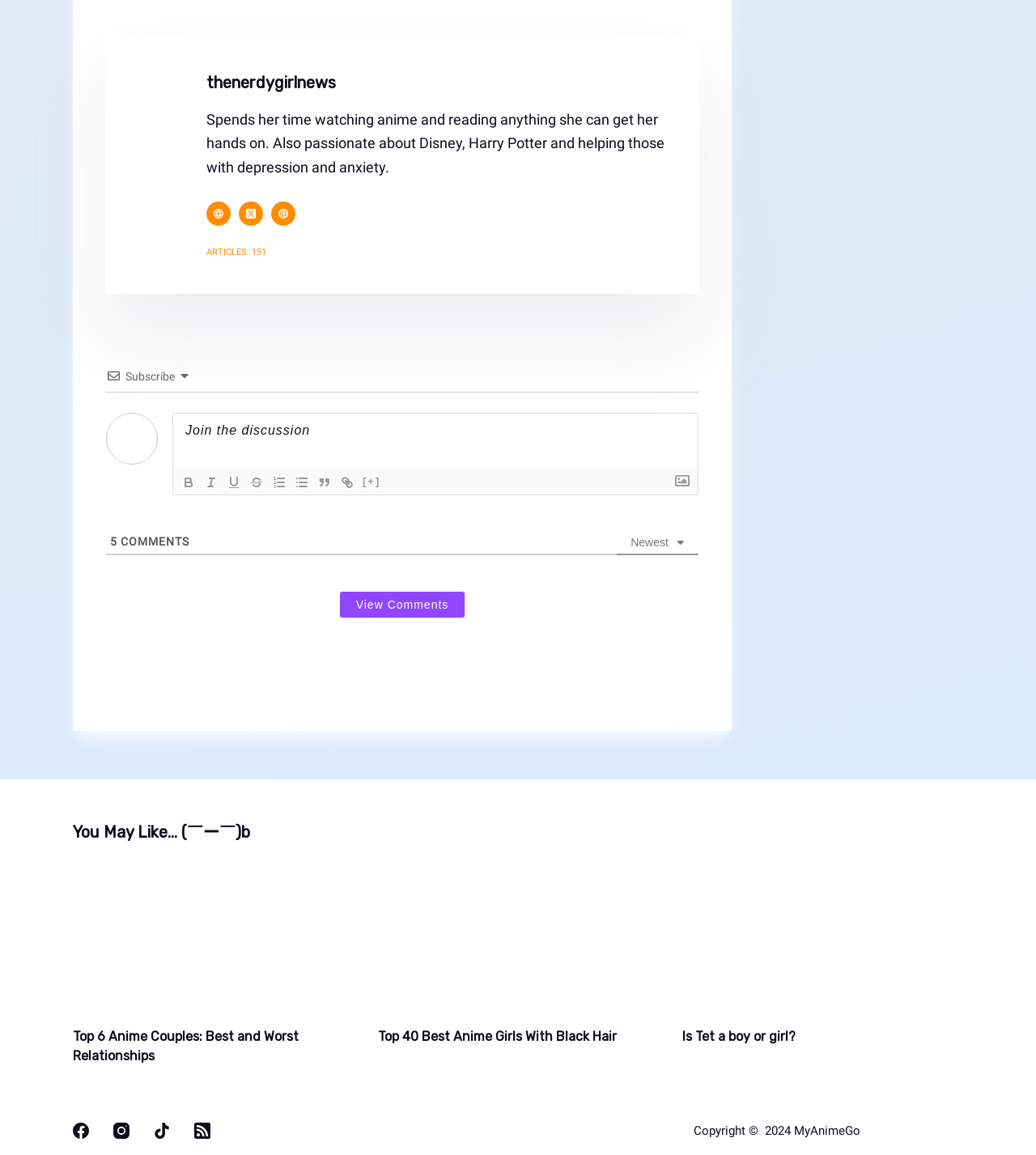Please identify the bounding box coordinates of the element that needs to be clicked to execute the following command: "Click the Twitter icon". Provide the bounding box using four float numbers between 0 and 1, formatted as [left, top, right, bottom].

[0.23, 0.174, 0.254, 0.195]